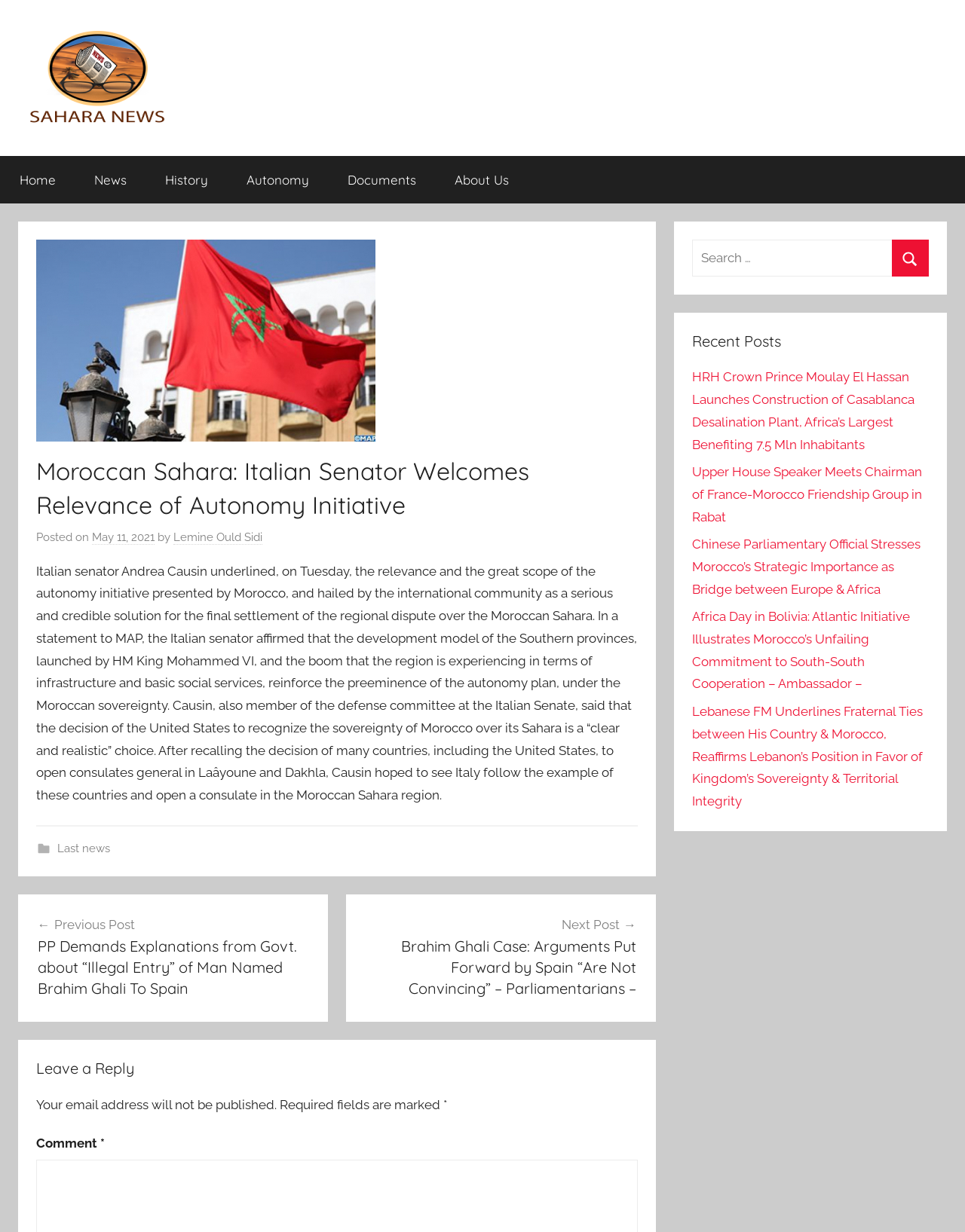Please determine the bounding box coordinates of the area that needs to be clicked to complete this task: 'Leave a reply'. The coordinates must be four float numbers between 0 and 1, formatted as [left, top, right, bottom].

[0.038, 0.859, 0.661, 0.876]